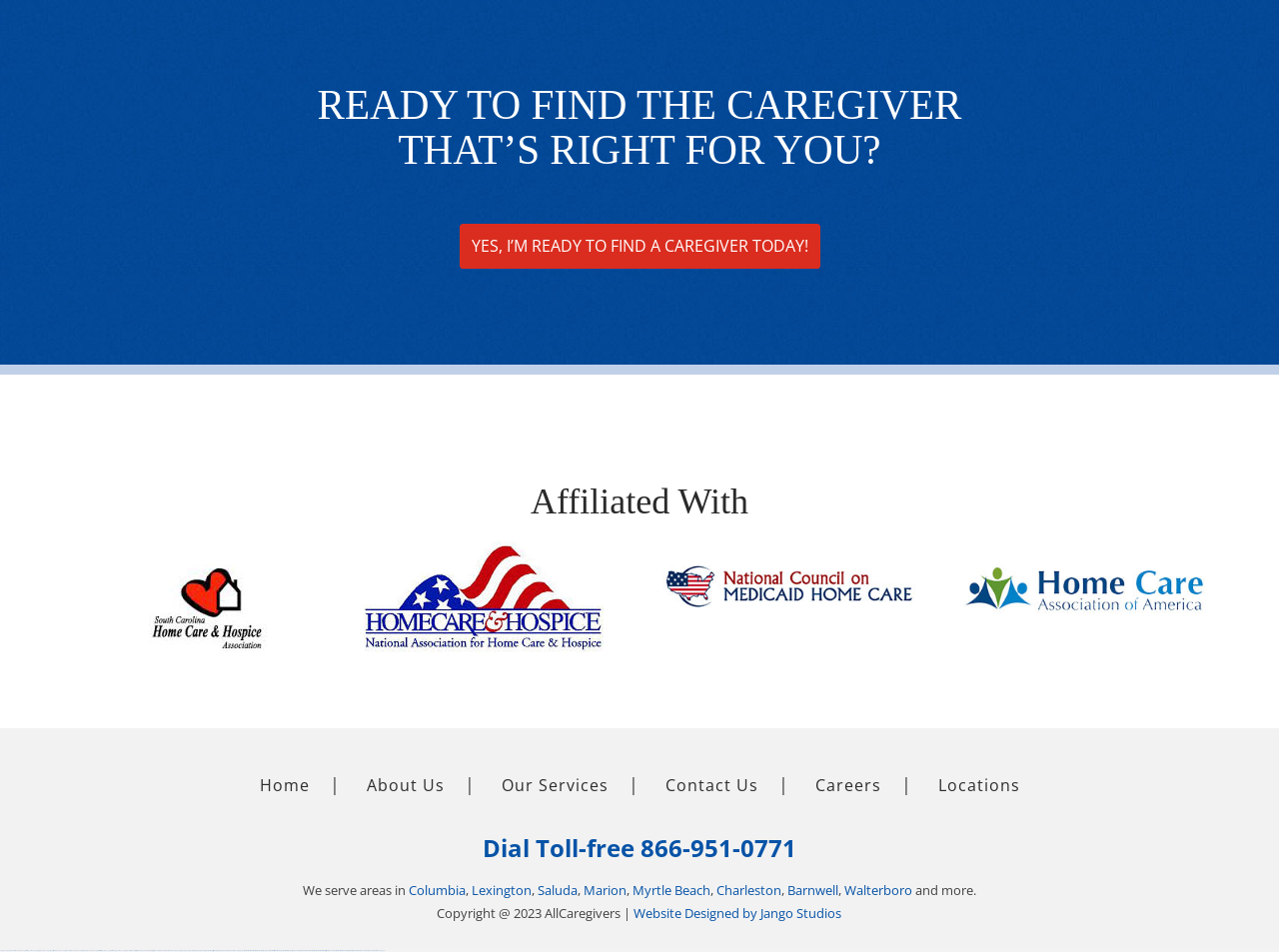Determine the bounding box coordinates of the clickable area required to perform the following instruction: "Click on 'YES, I’M READY TO FIND A CAREGIVER TODAY!'". The coordinates should be represented as four float numbers between 0 and 1: [left, top, right, bottom].

[0.359, 0.235, 0.641, 0.282]